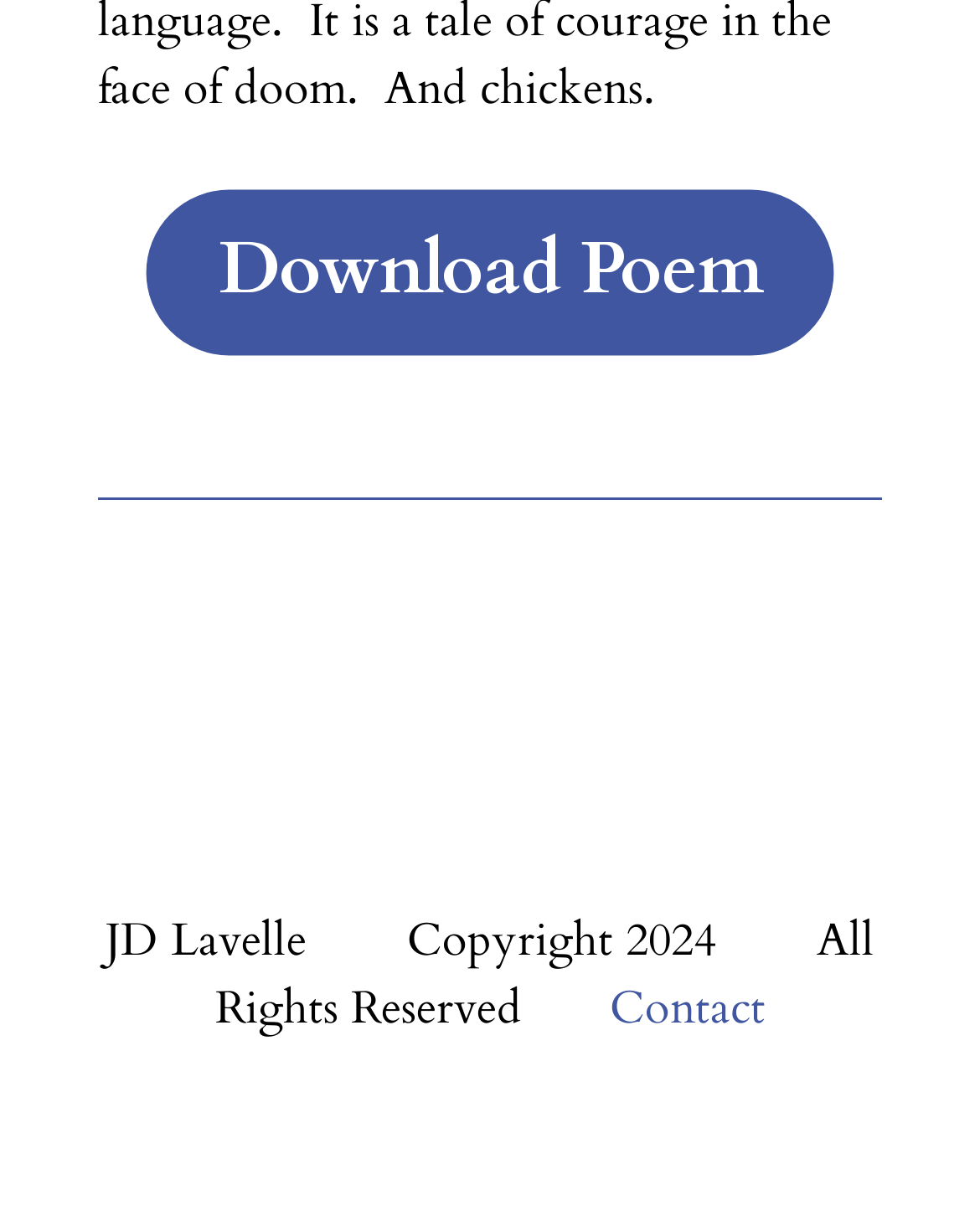Identify the bounding box coordinates for the UI element described as follows: "Contact". Ensure the coordinates are four float numbers between 0 and 1, formatted as [left, top, right, bottom].

[0.622, 0.801, 0.781, 0.853]